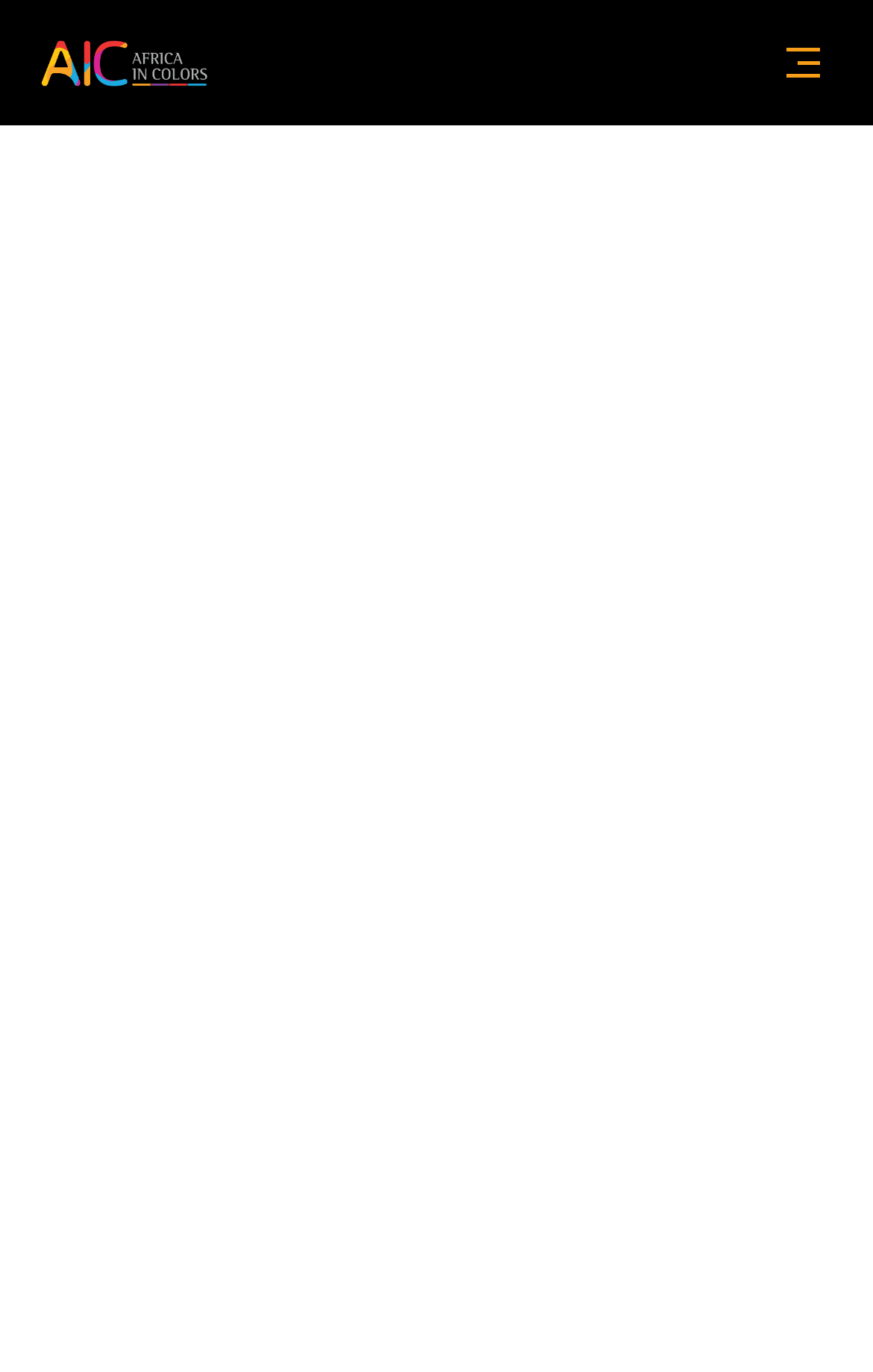Please find the bounding box coordinates in the format (top-left x, top-left y, bottom-right x, bottom-right y) for the given element description. Ensure the coordinates are floating point numbers between 0 and 1. Description: Menu

None